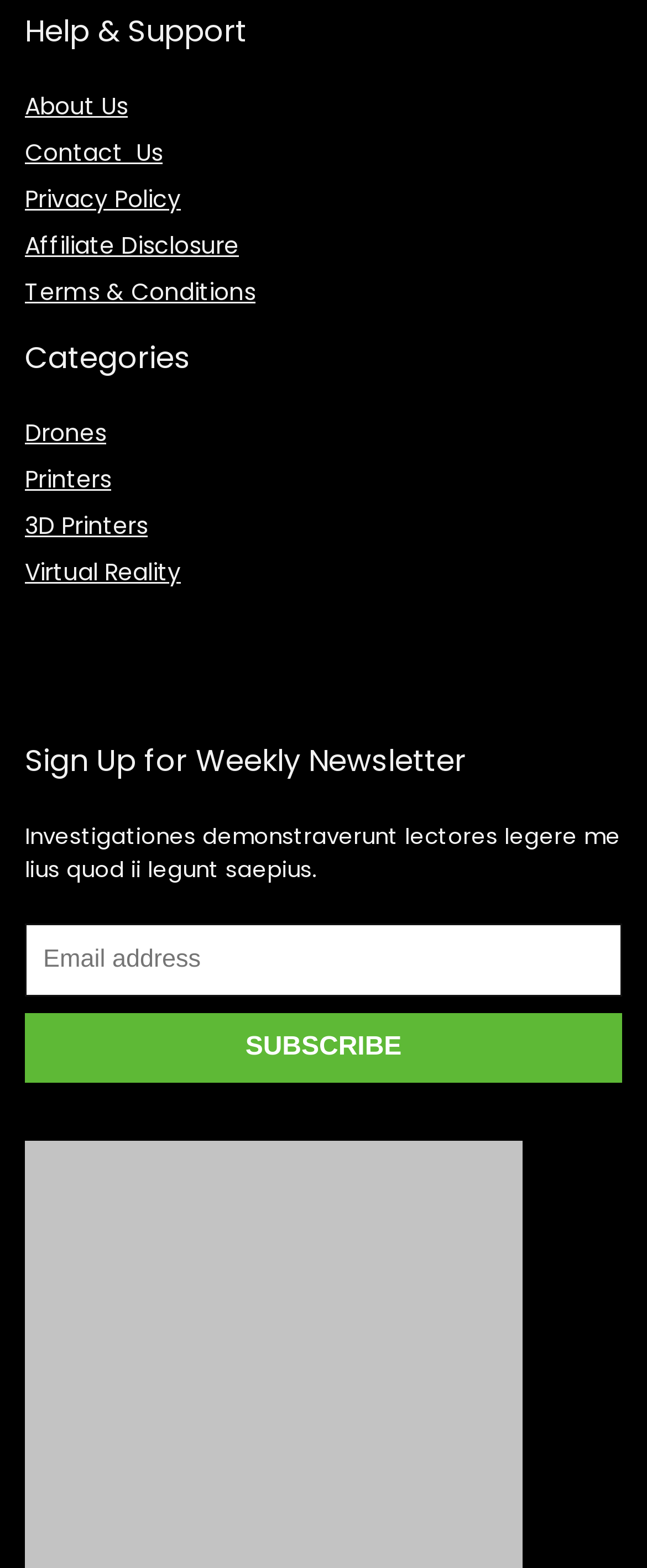Extract the bounding box coordinates for the UI element described as: "Printers".

[0.038, 0.295, 0.172, 0.316]